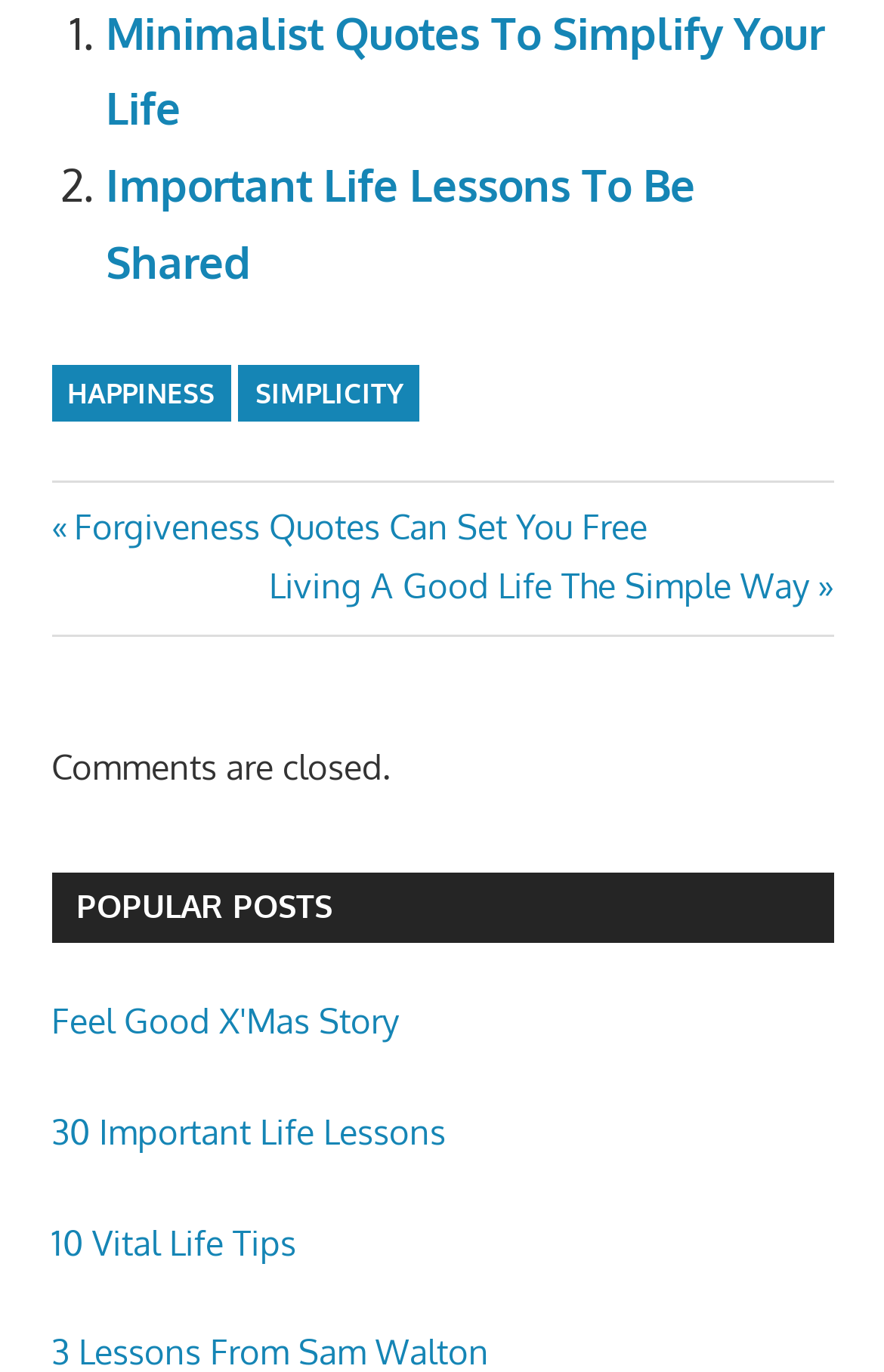Use the details in the image to answer the question thoroughly: 
How many links are there in the main content area?

I counted the number of links in the main content area, which are 'Minimalist Quotes To Simplify Your Life' and 'Important Life Lessons To Be Shared', totaling 2 links.